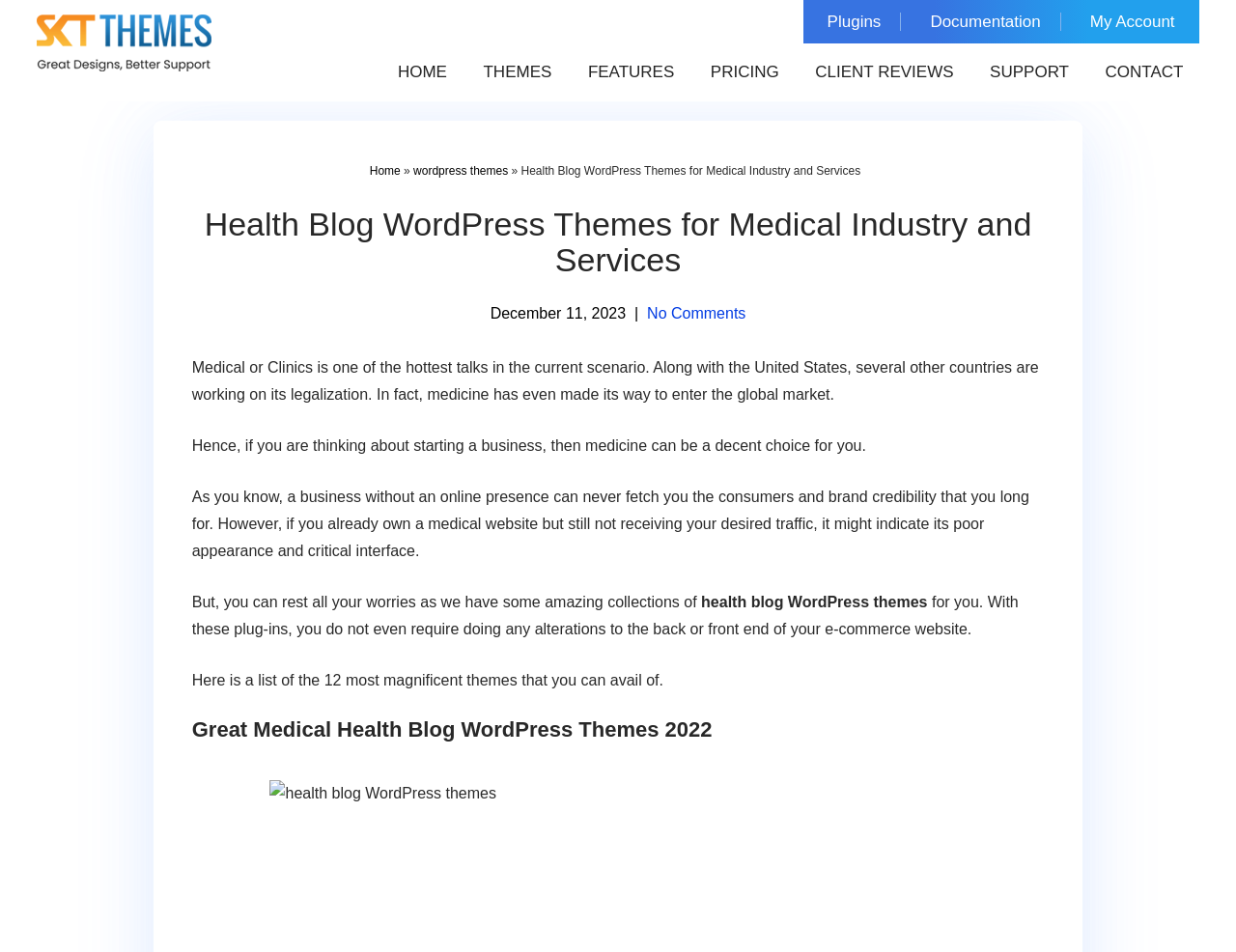What is the purpose of the 'Plugins' link?
Please answer using one word or phrase, based on the screenshot.

To access plugin information